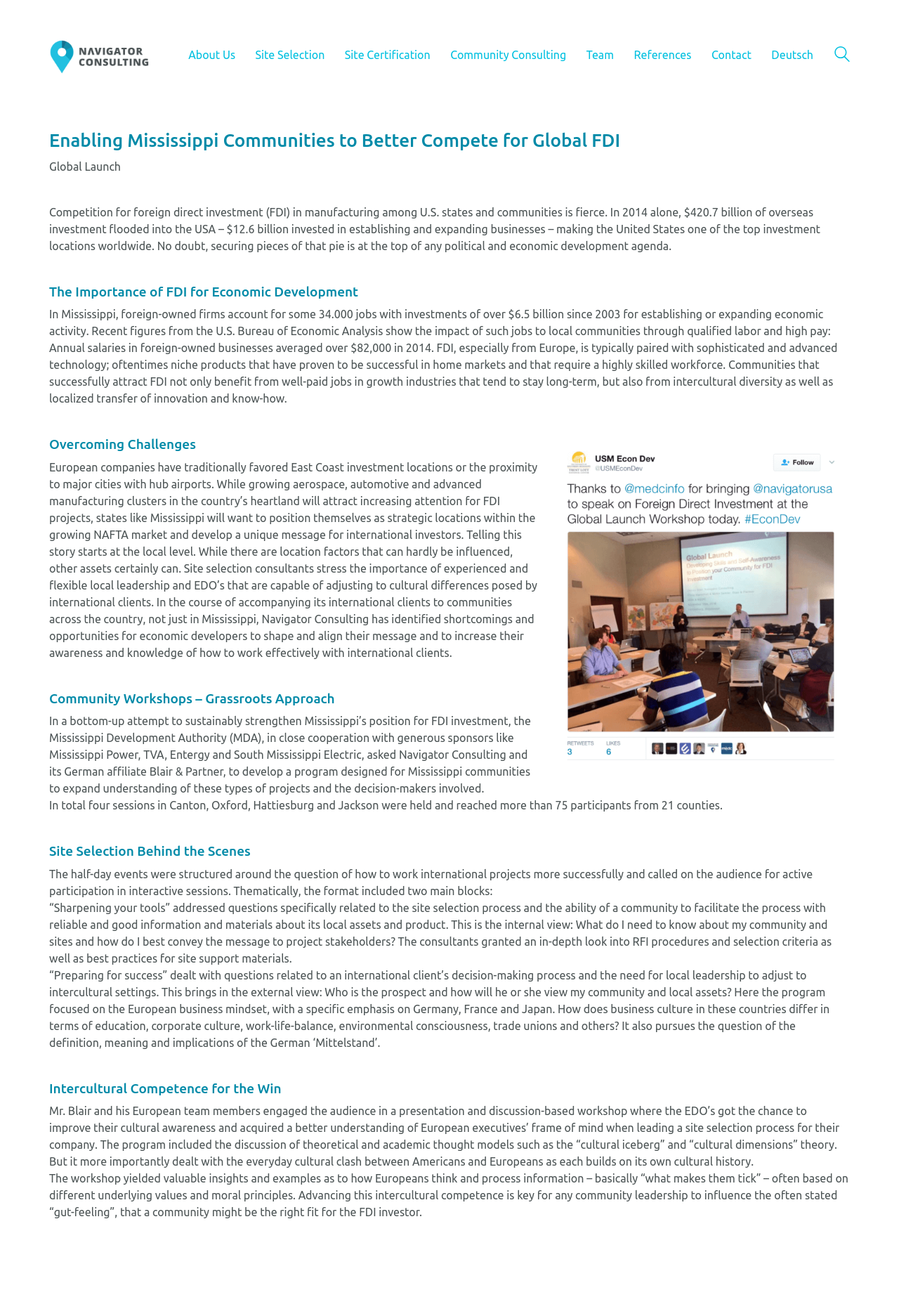Identify the bounding box coordinates of the part that should be clicked to carry out this instruction: "View the 'Team' page".

[0.652, 0.035, 0.683, 0.048]